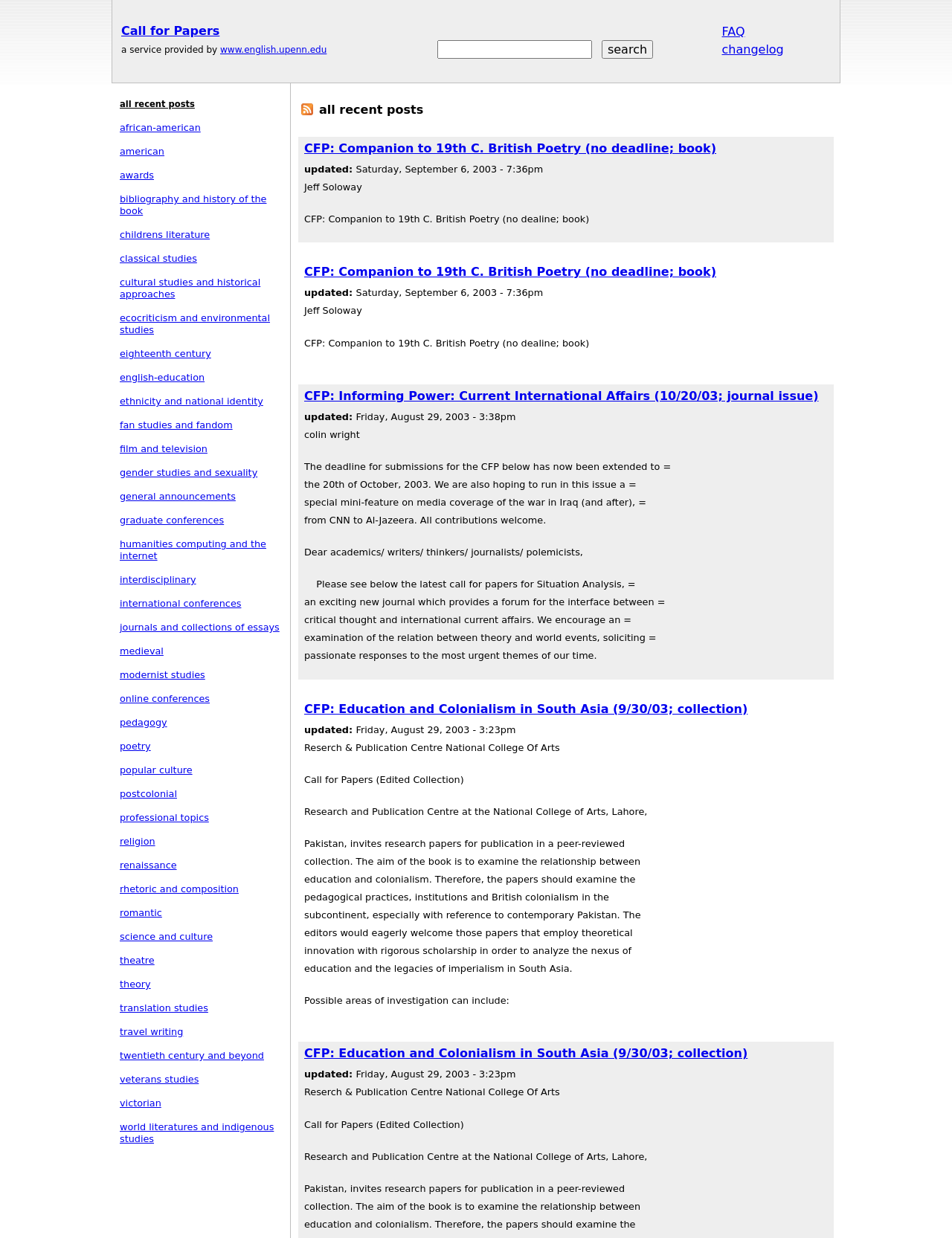Kindly determine the bounding box coordinates for the area that needs to be clicked to execute this instruction: "view all recent posts".

[0.126, 0.08, 0.205, 0.088]